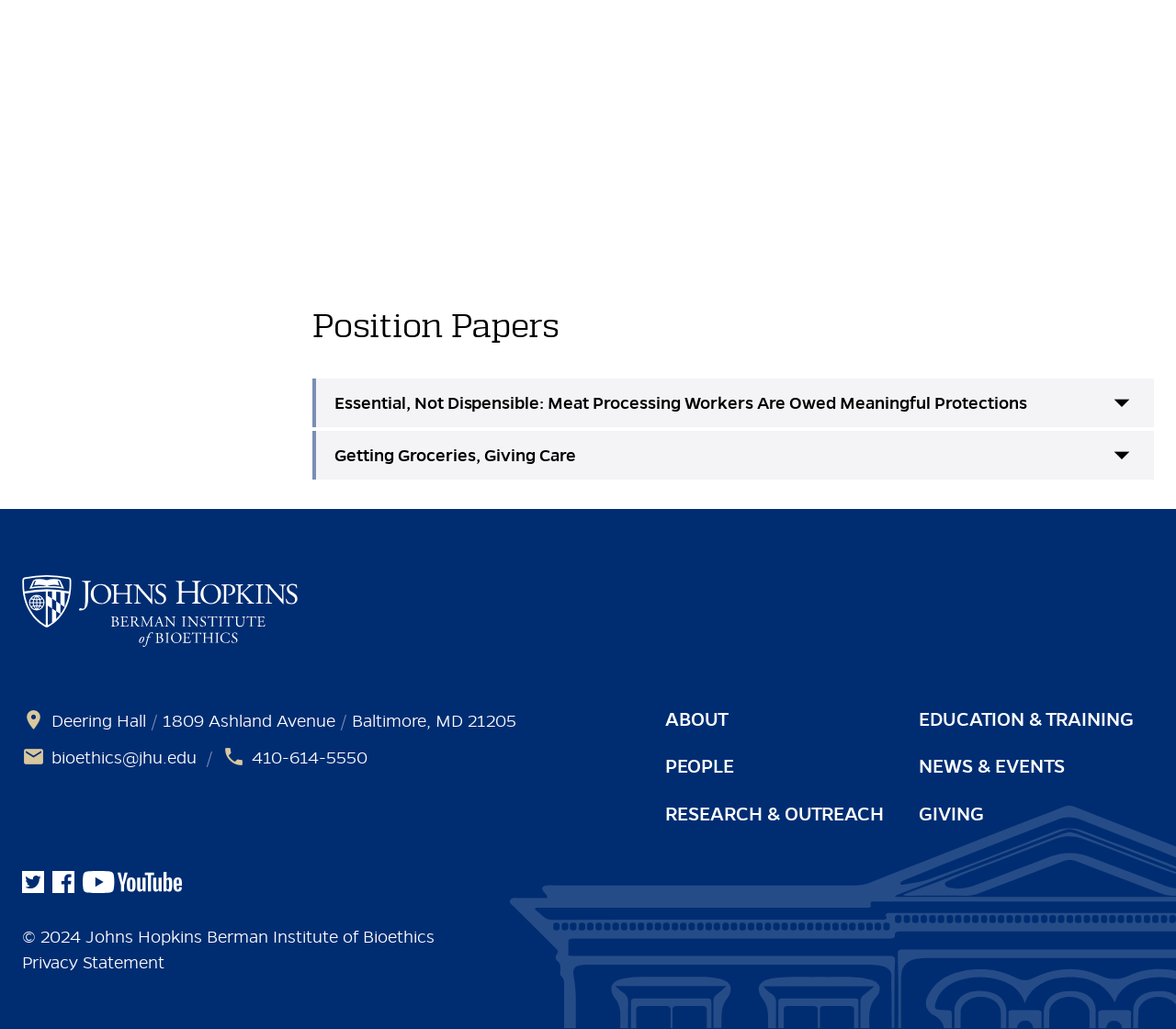Pinpoint the bounding box coordinates for the area that should be clicked to perform the following instruction: "View the Privacy Statement".

[0.019, 0.925, 0.14, 0.946]